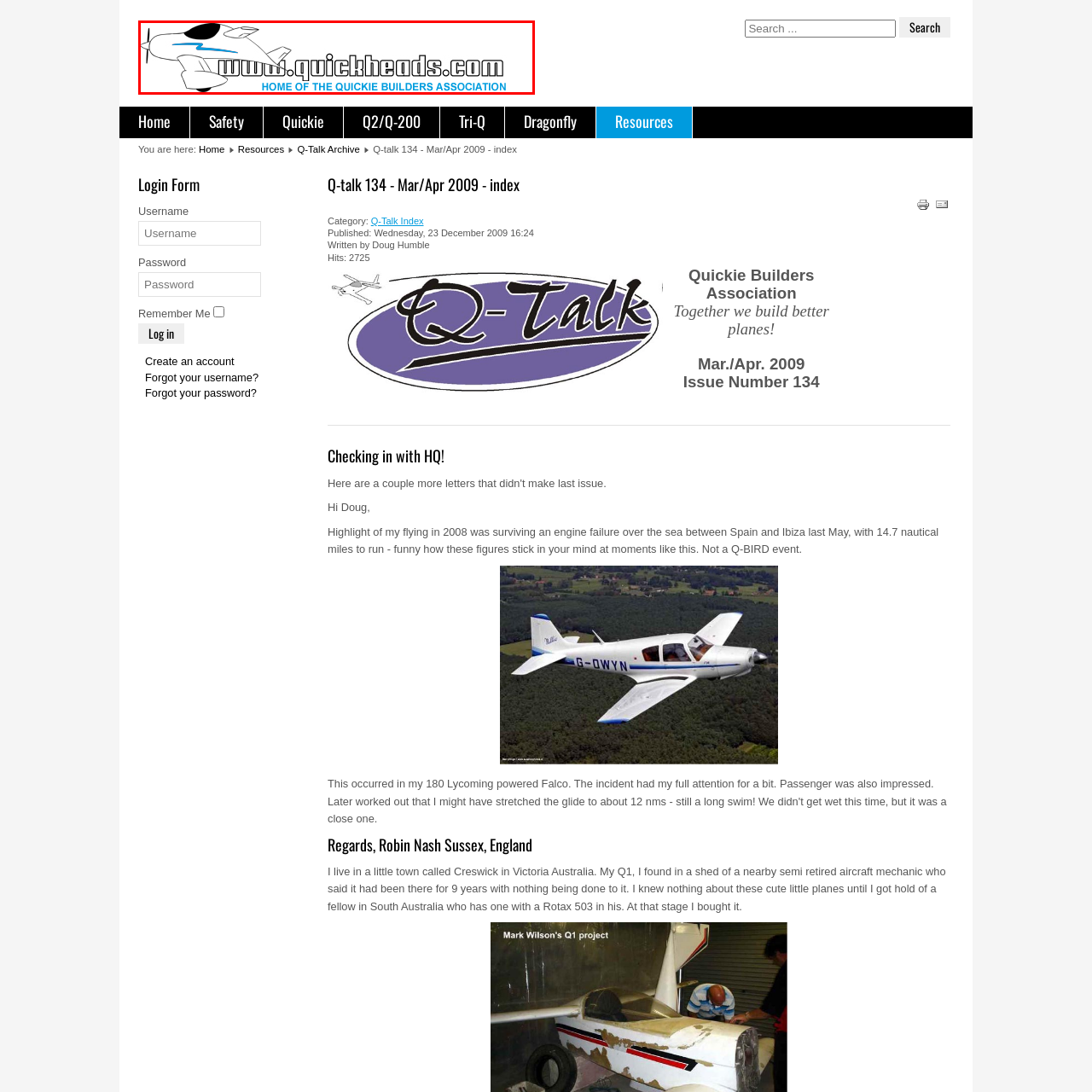What is the name of the website?
Review the image encased within the red bounding box and supply a detailed answer according to the visual information available.

The name of the website is www.quickheads.com, which is prominently displayed in the logo alongside the stylized airplane silhouette.